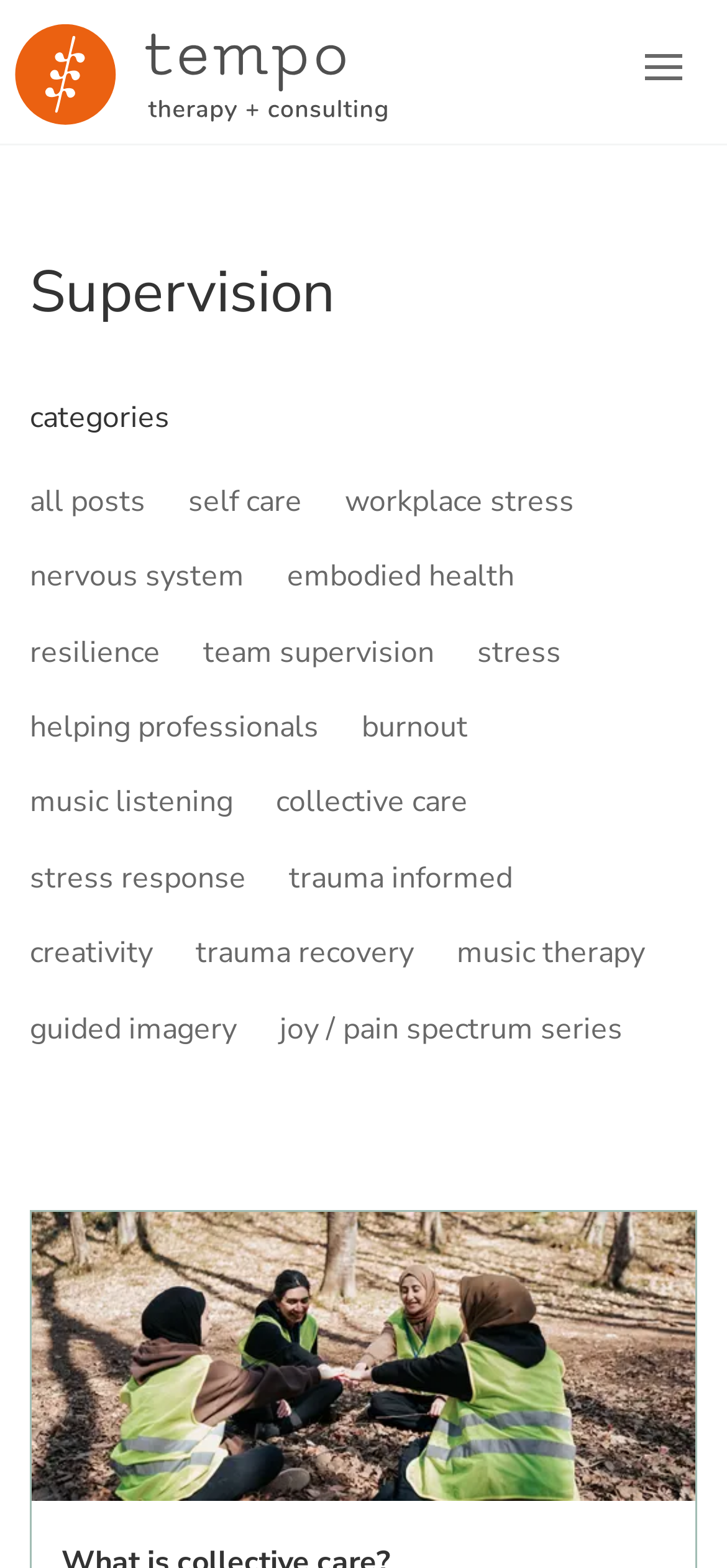Determine the bounding box coordinates of the element's region needed to click to follow the instruction: "View the image about collective care". Provide these coordinates as four float numbers between 0 and 1, formatted as [left, top, right, bottom].

[0.044, 0.773, 0.956, 0.957]